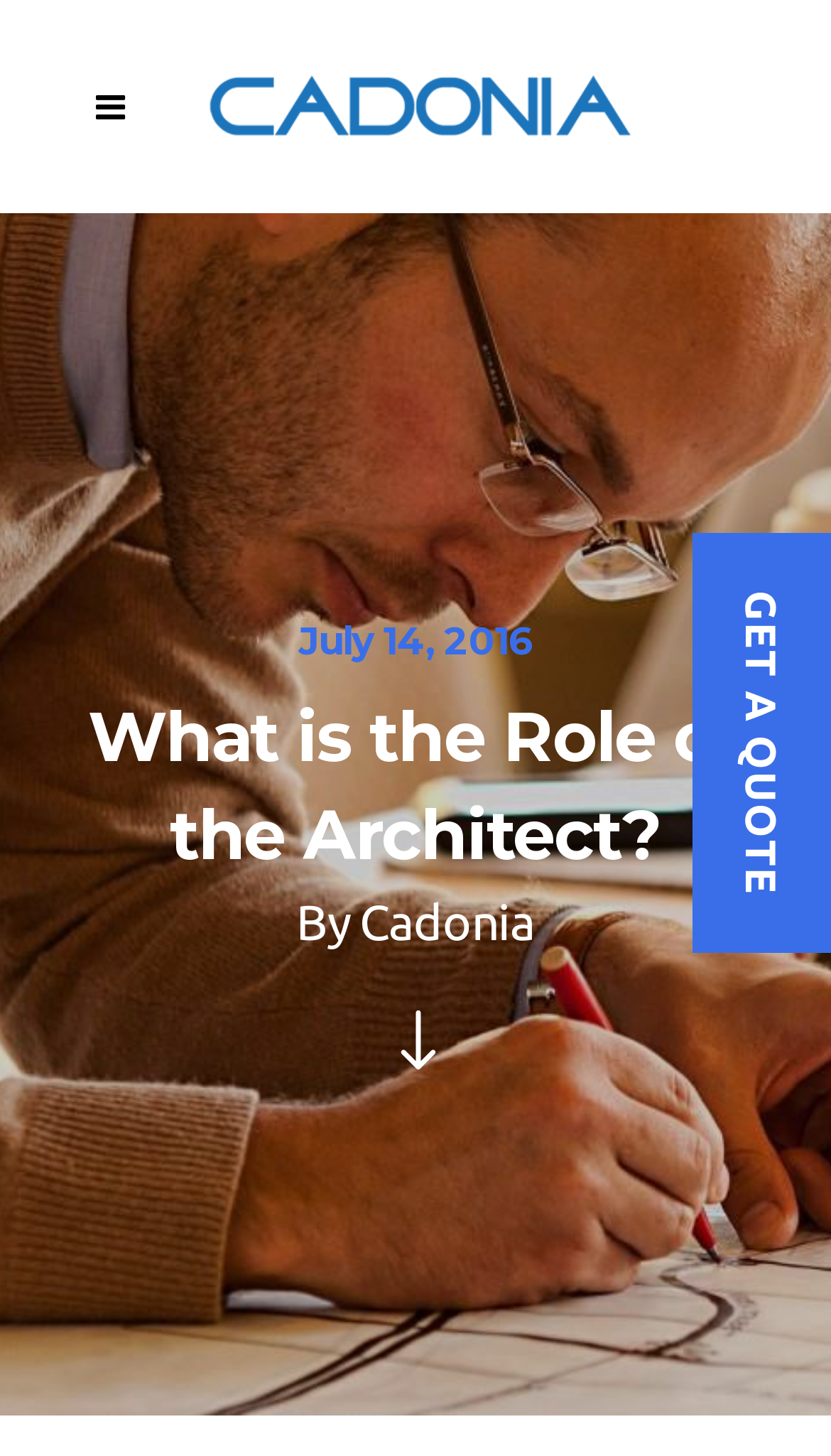What is the logo of the website?
Please give a detailed and elaborate answer to the question.

I found the logo of the website by looking at the image element with the description 'mobile logo' which is located at the bounding box coordinates [0.249, 0.047, 0.762, 0.1].